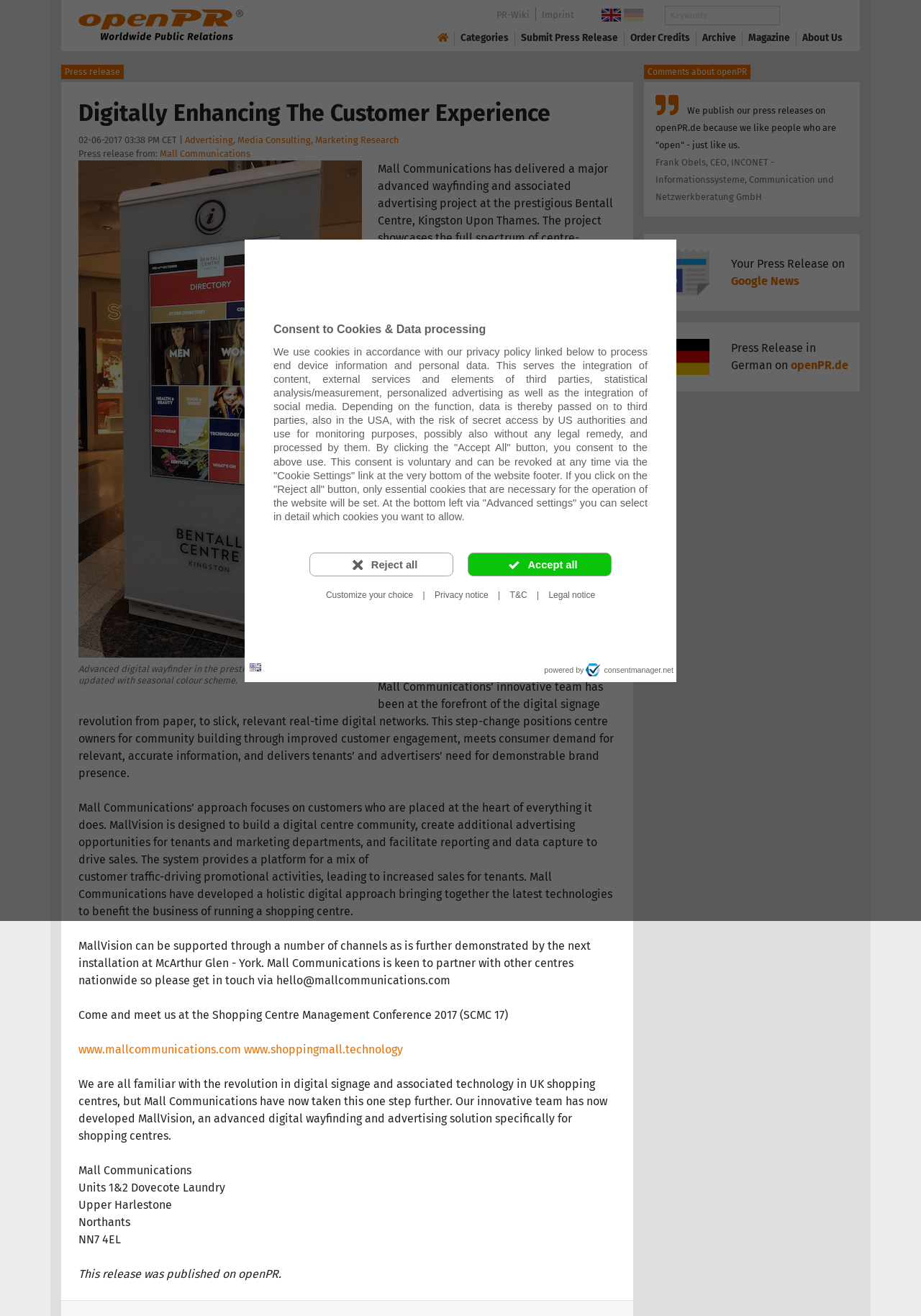Answer the question below in one word or phrase:
What is the name of the company that published this press release?

Mall Communications